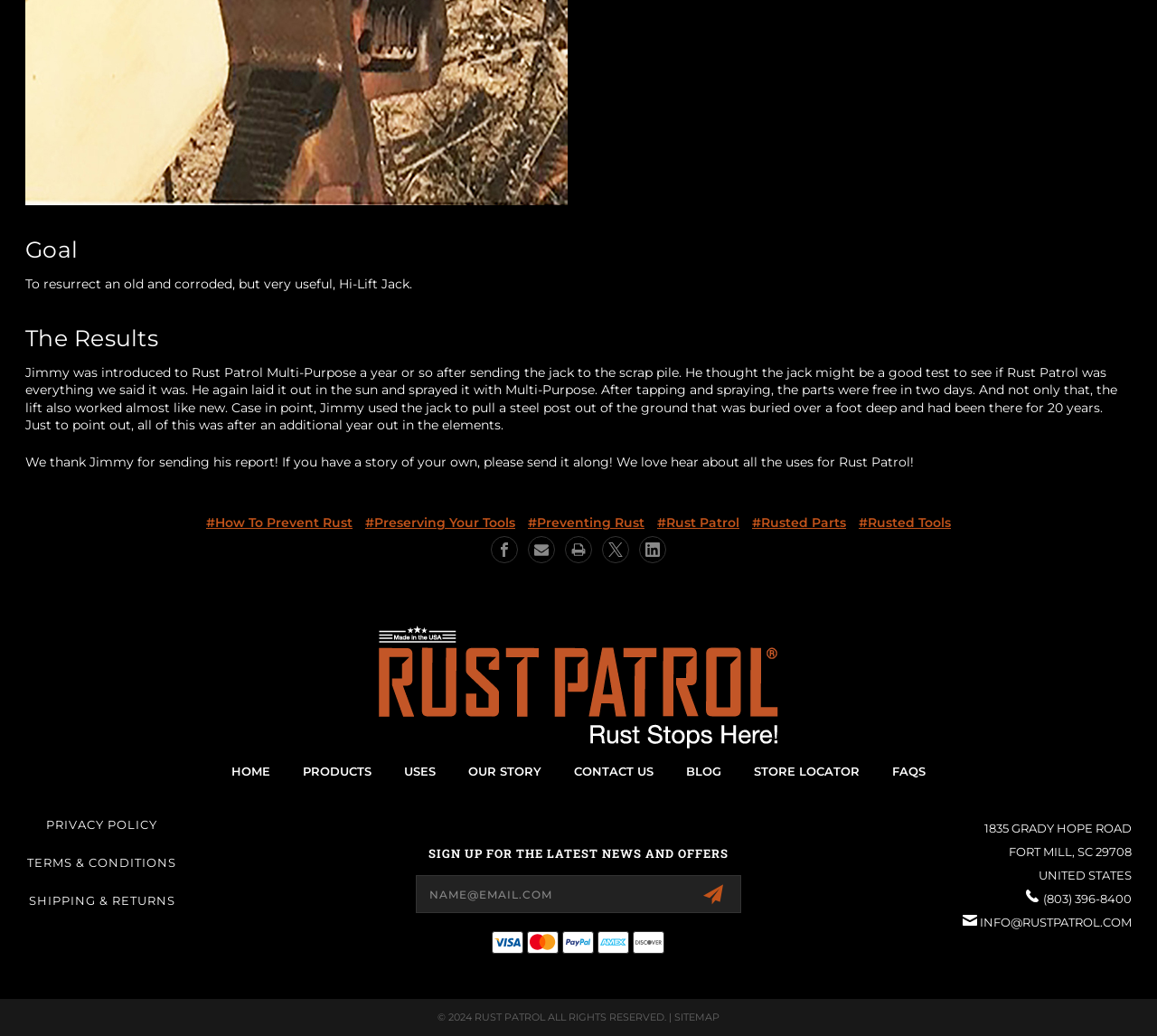Determine the bounding box coordinates for the clickable element to execute this instruction: "Click on the 'Rust Patrol' link". Provide the coordinates as four float numbers between 0 and 1, i.e., [left, top, right, bottom].

[0.0, 0.604, 1.0, 0.722]